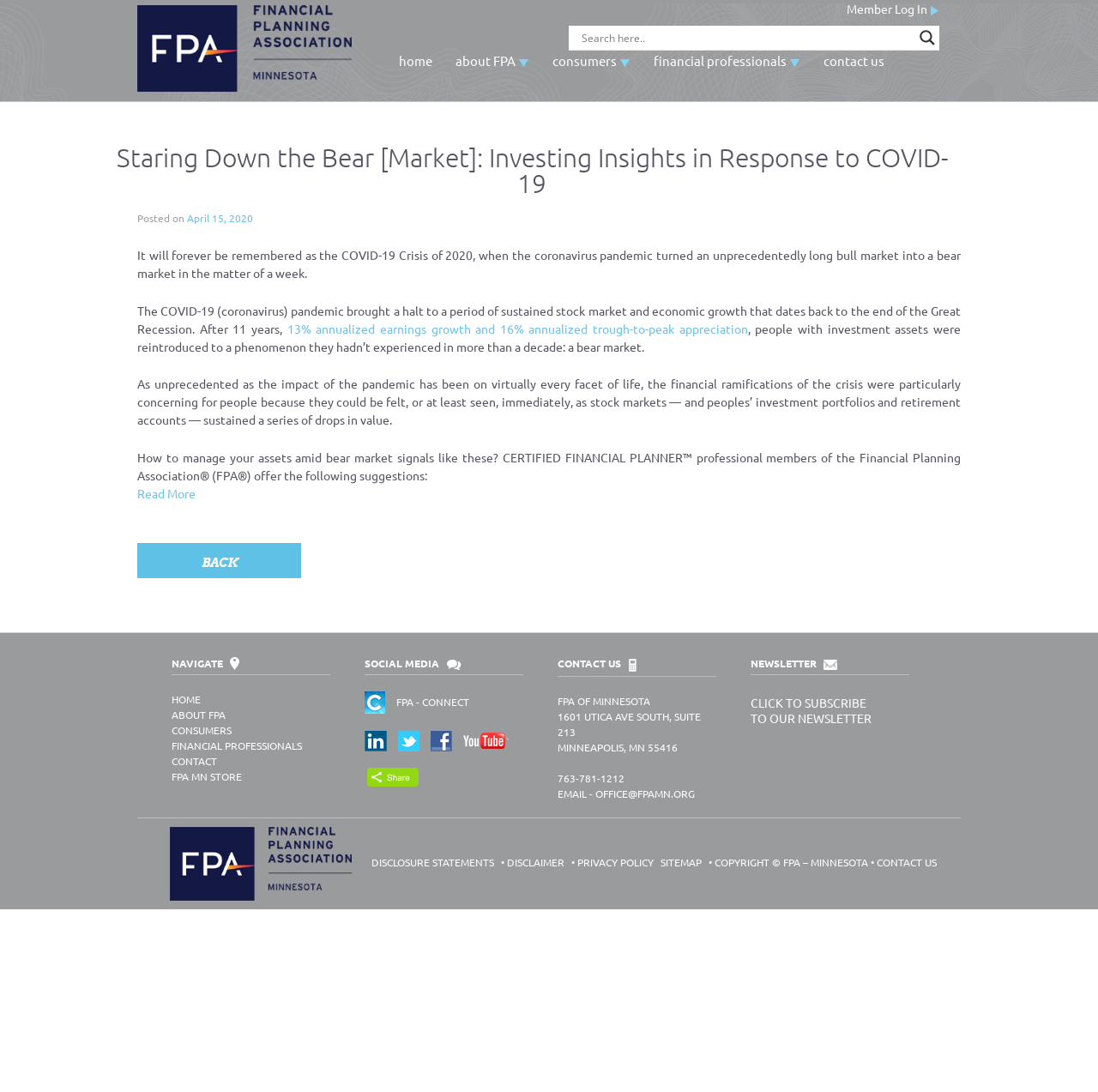What is the text of the first link on the webpage?
Provide a detailed answer to the question, using the image to inform your response.

The first link on the webpage is located at the top left corner with a bounding box coordinate of [0.125, 0.033, 0.321, 0.047]. The text of this link is 'FPA of Minnesota'.